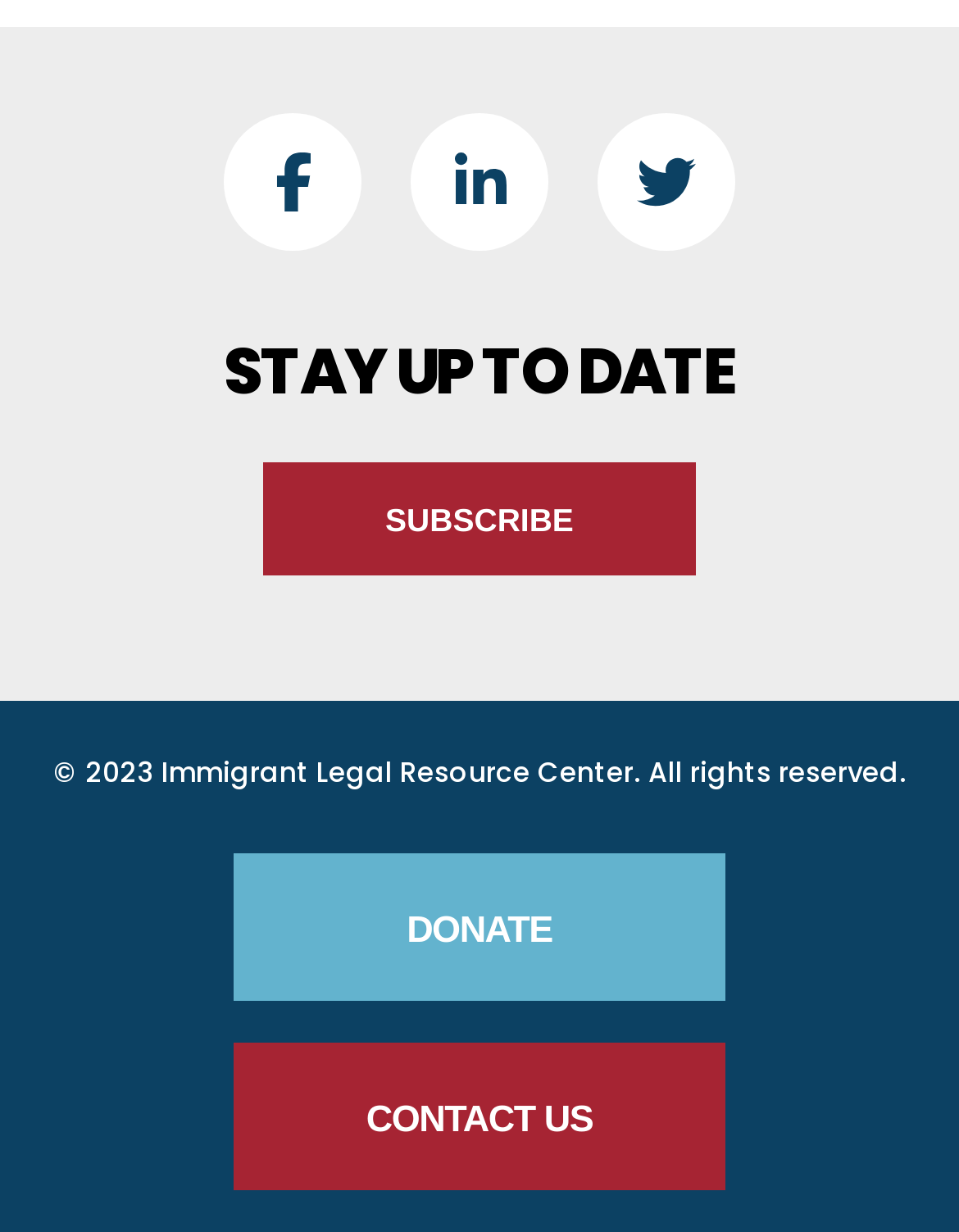What is the purpose of the 'DONATE' link?
Carefully examine the image and provide a detailed answer to the question.

The 'DONATE' link is located within the 'Footer Buttons' navigation element, which suggests that it is related to making a donation to the organization. Therefore, the purpose of the 'DONATE' link is to allow users to make a donation.